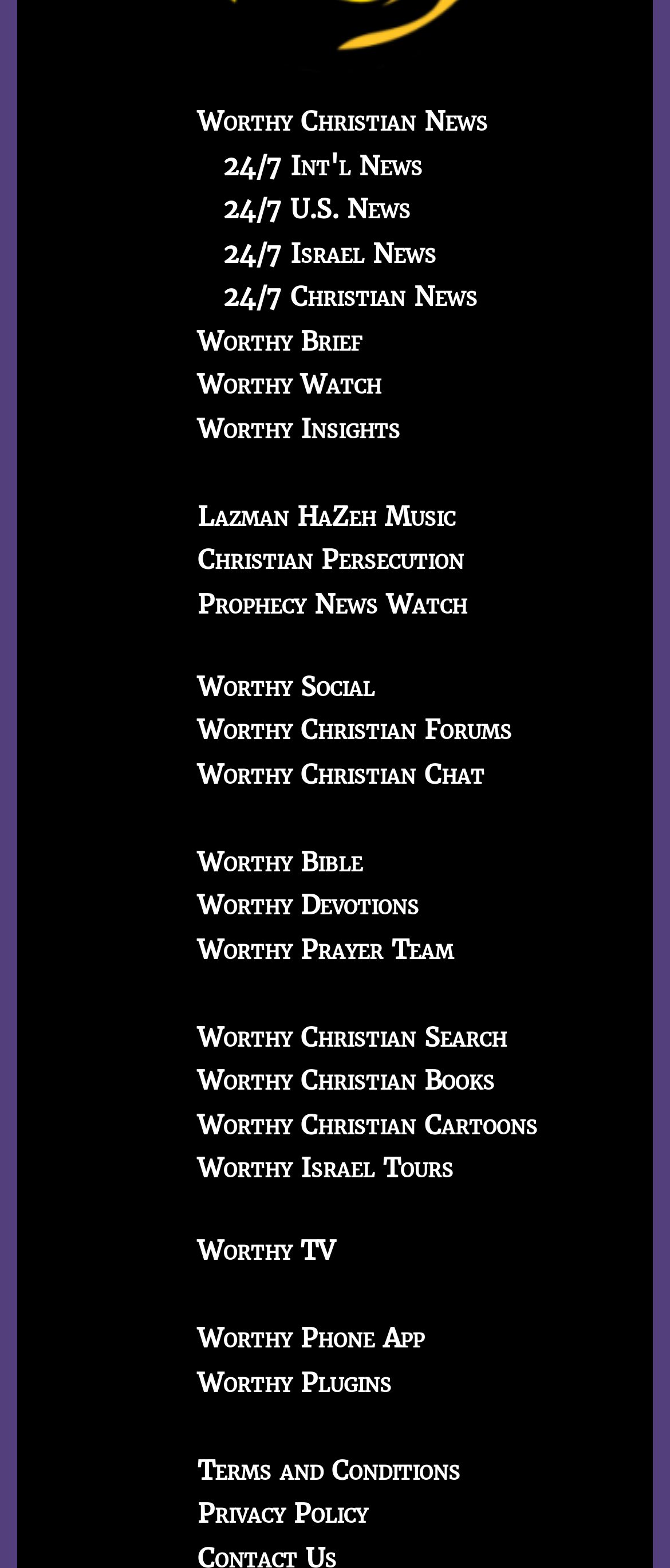Can you specify the bounding box coordinates for the region that should be clicked to fulfill this instruction: "Visit the Ant Game website".

None